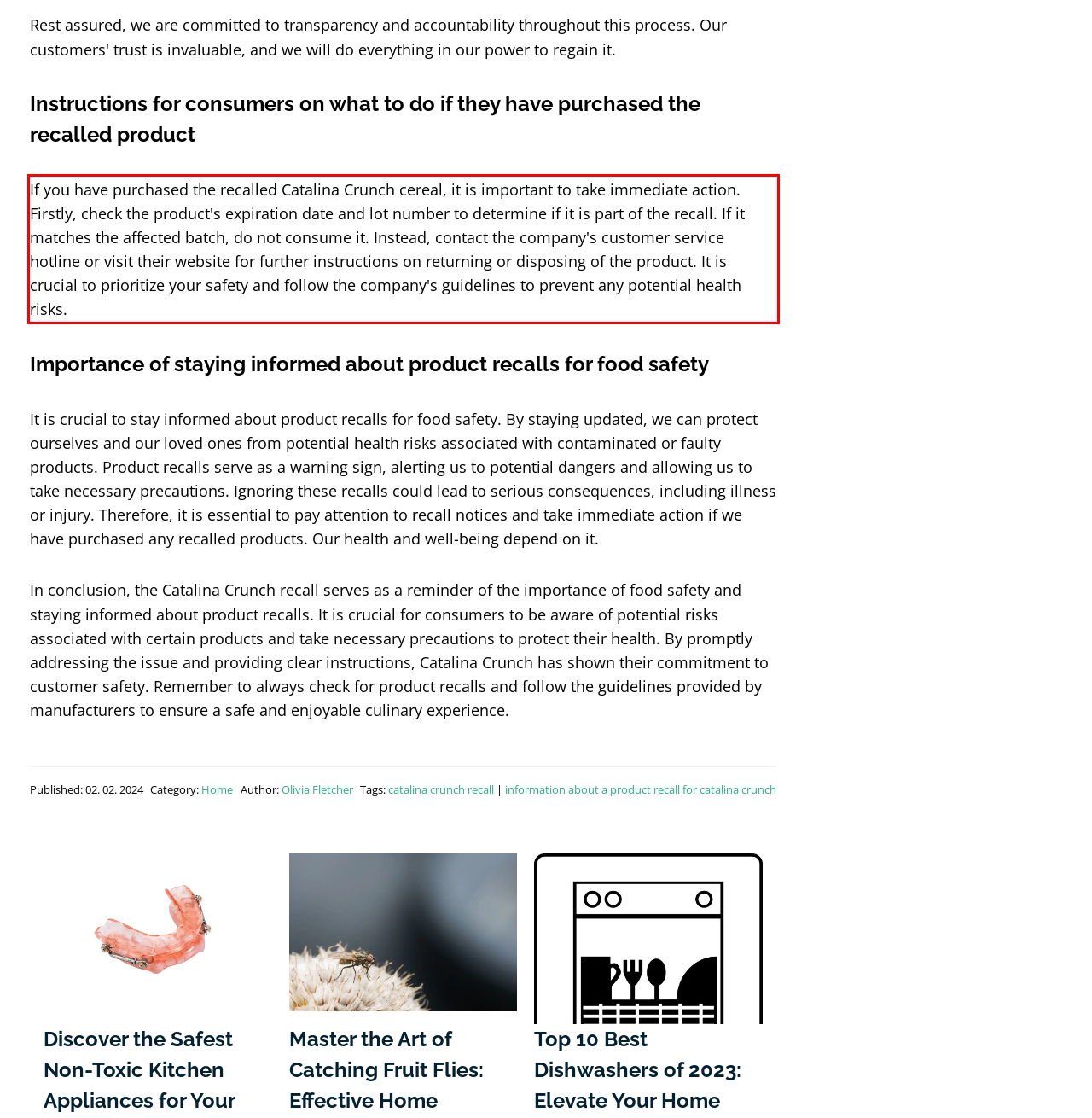Examine the webpage screenshot and use OCR to recognize and output the text within the red bounding box.

If you have purchased the recalled Catalina Crunch cereal, it is important to take immediate action. Firstly, check the product's expiration date and lot number to determine if it is part of the recall. If it matches the affected batch, do not consume it. Instead, contact the company's customer service hotline or visit their website for further instructions on returning or disposing of the product. It is crucial to prioritize your safety and follow the company's guidelines to prevent any potential health risks.